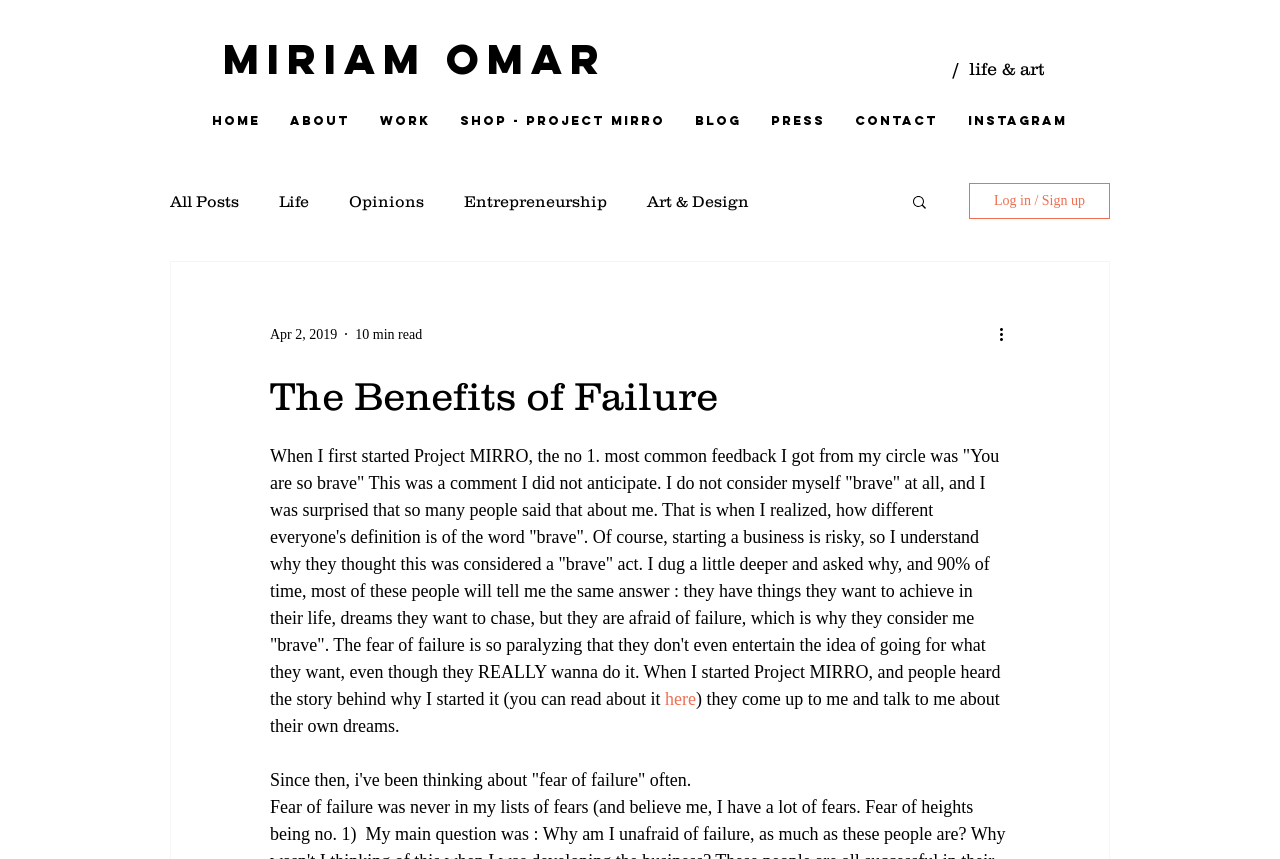Locate the bounding box coordinates for the element described below: "All Posts". The coordinates must be four float values between 0 and 1, formatted as [left, top, right, bottom].

[0.133, 0.224, 0.187, 0.244]